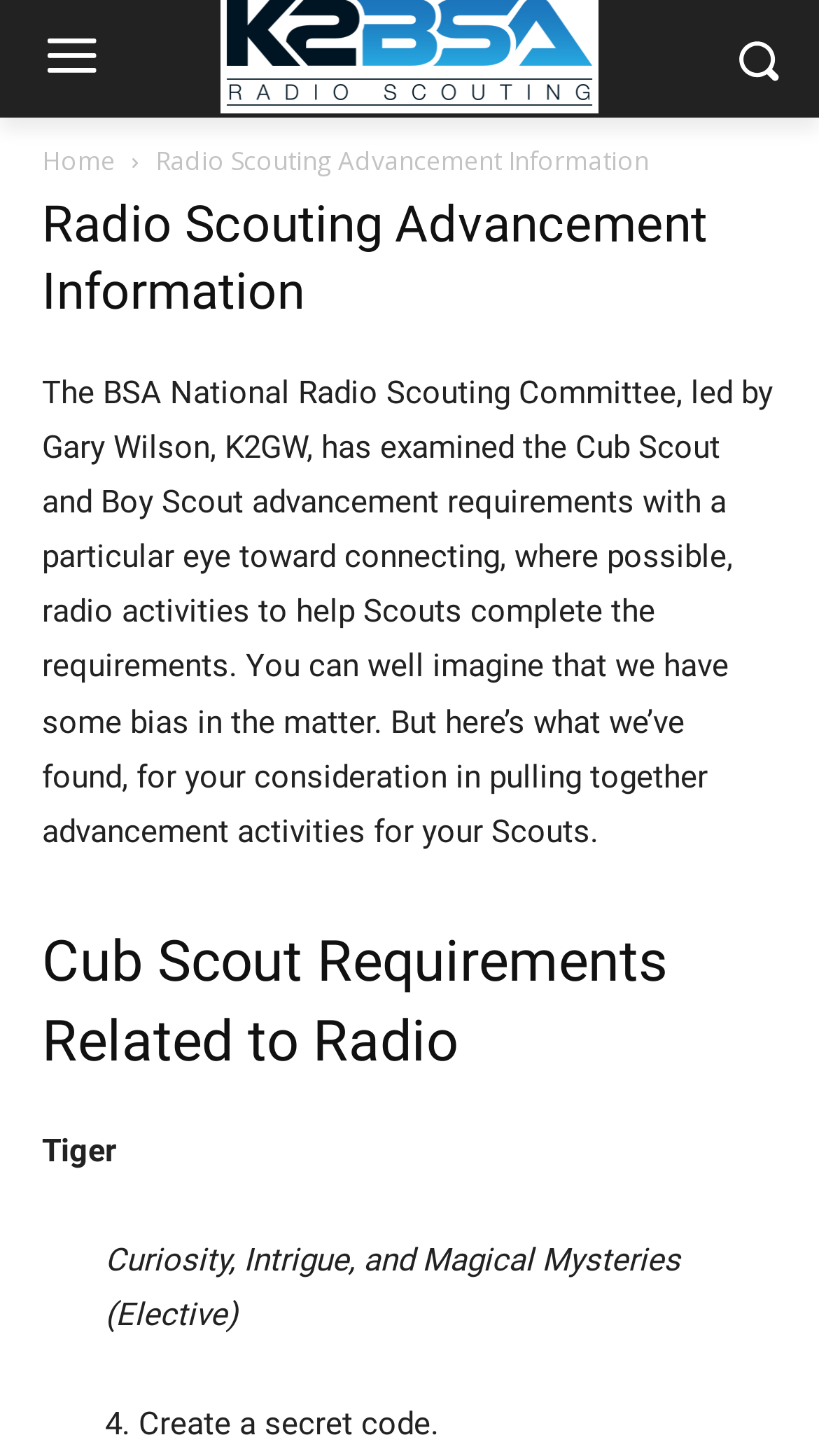What is the name of the person leading the committee?
Give a comprehensive and detailed explanation for the question.

The webpage mentions that the BSA National Radio Scouting Committee is led by Gary Wilson, K2GW, which indicates that Gary Wilson is the person leading the committee.